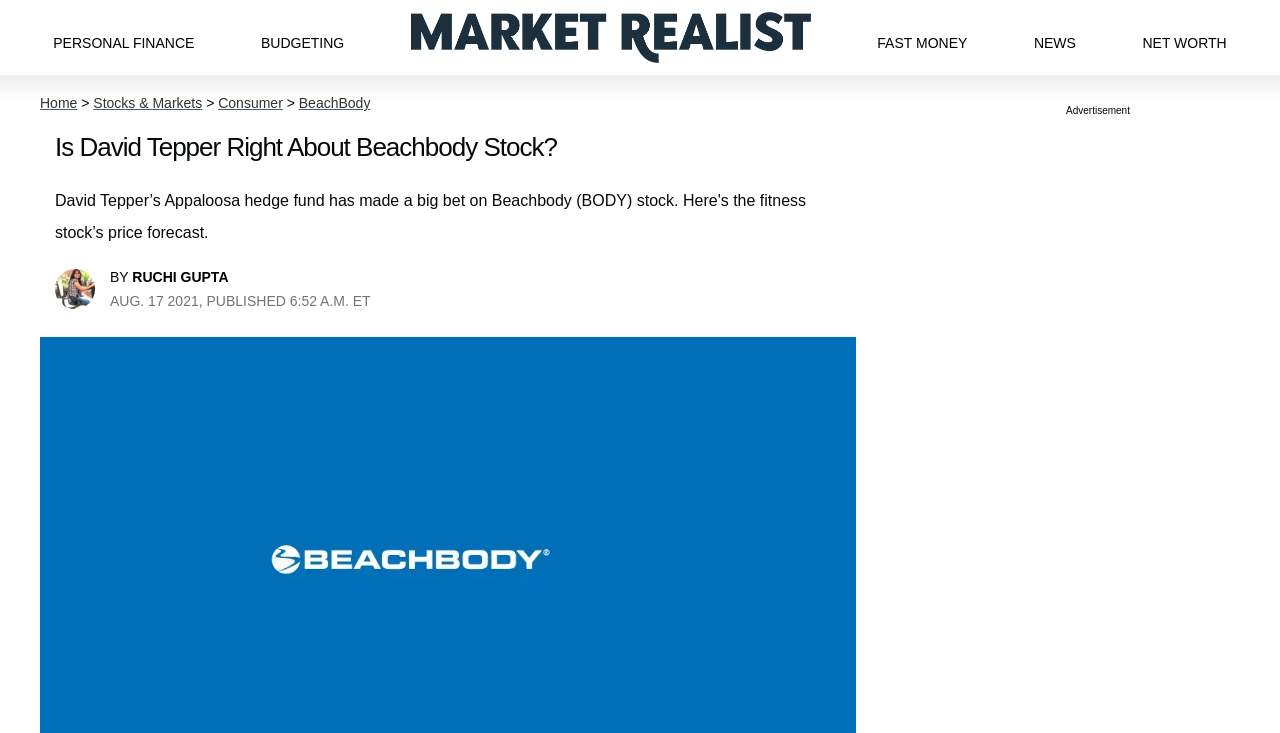Determine the bounding box coordinates of the region I should click to achieve the following instruction: "Visit Workplace Advancement Strategies". Ensure the bounding box coordinates are four float numbers between 0 and 1, i.e., [left, top, right, bottom].

None